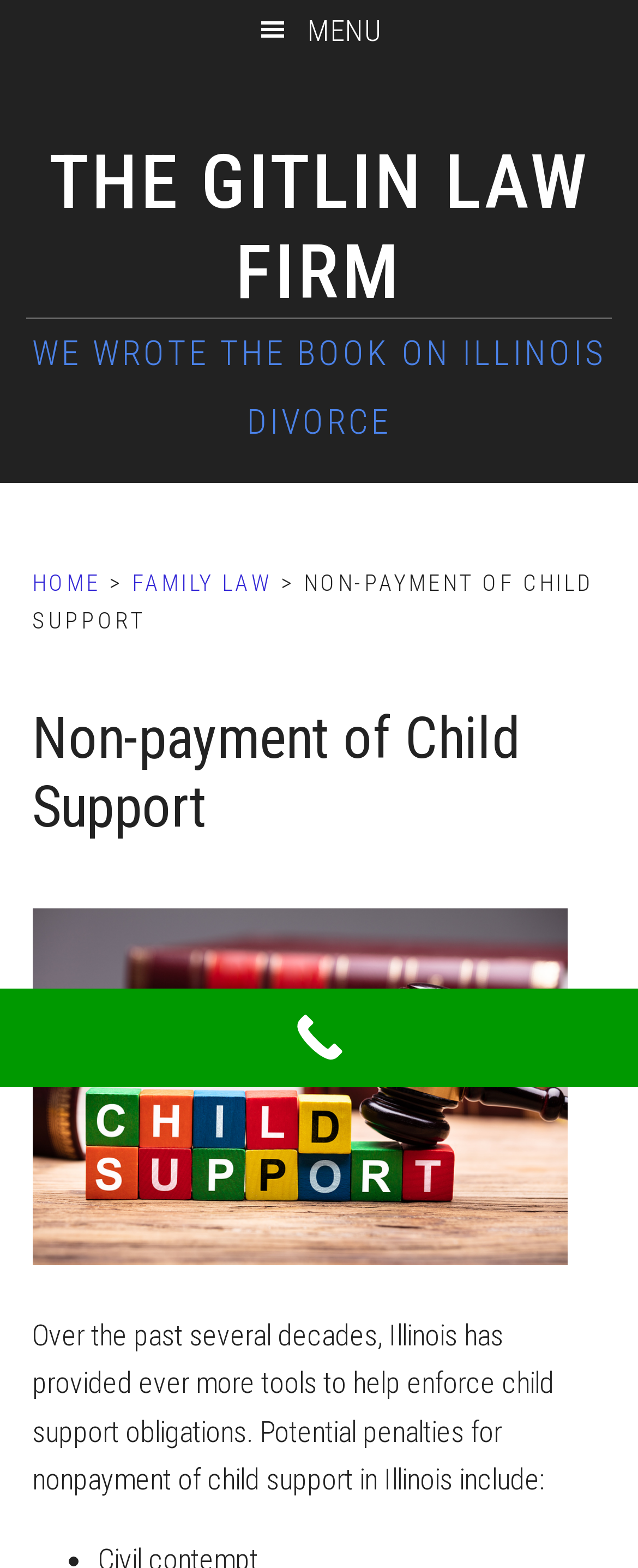Provide the bounding box coordinates of the UI element that matches the description: "Menu".

[0.0, 0.0, 1.0, 0.05]